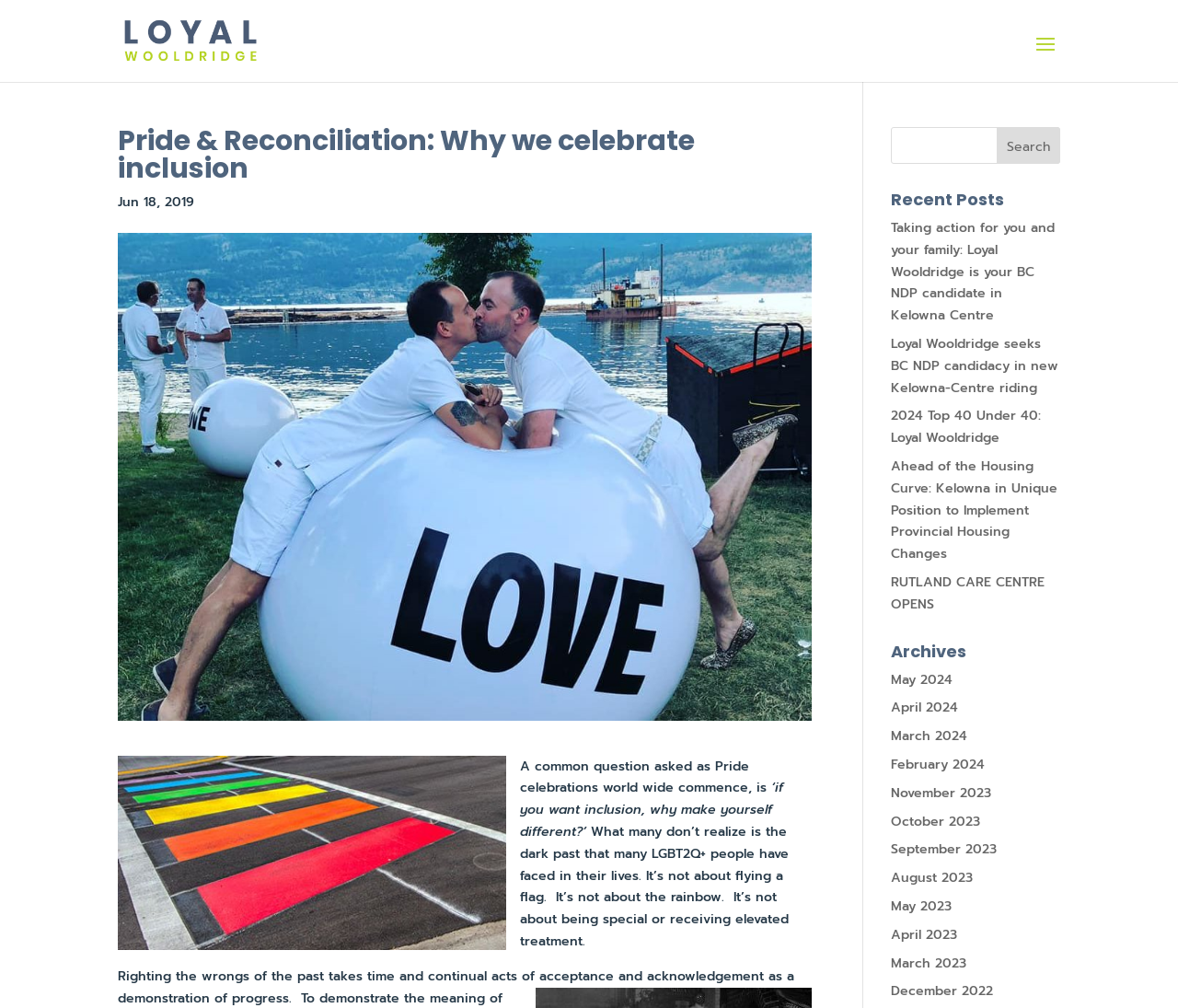Using the provided description: "FAQ", find the bounding box coordinates of the corresponding UI element. The output should be four float numbers between 0 and 1, in the format [left, top, right, bottom].

None